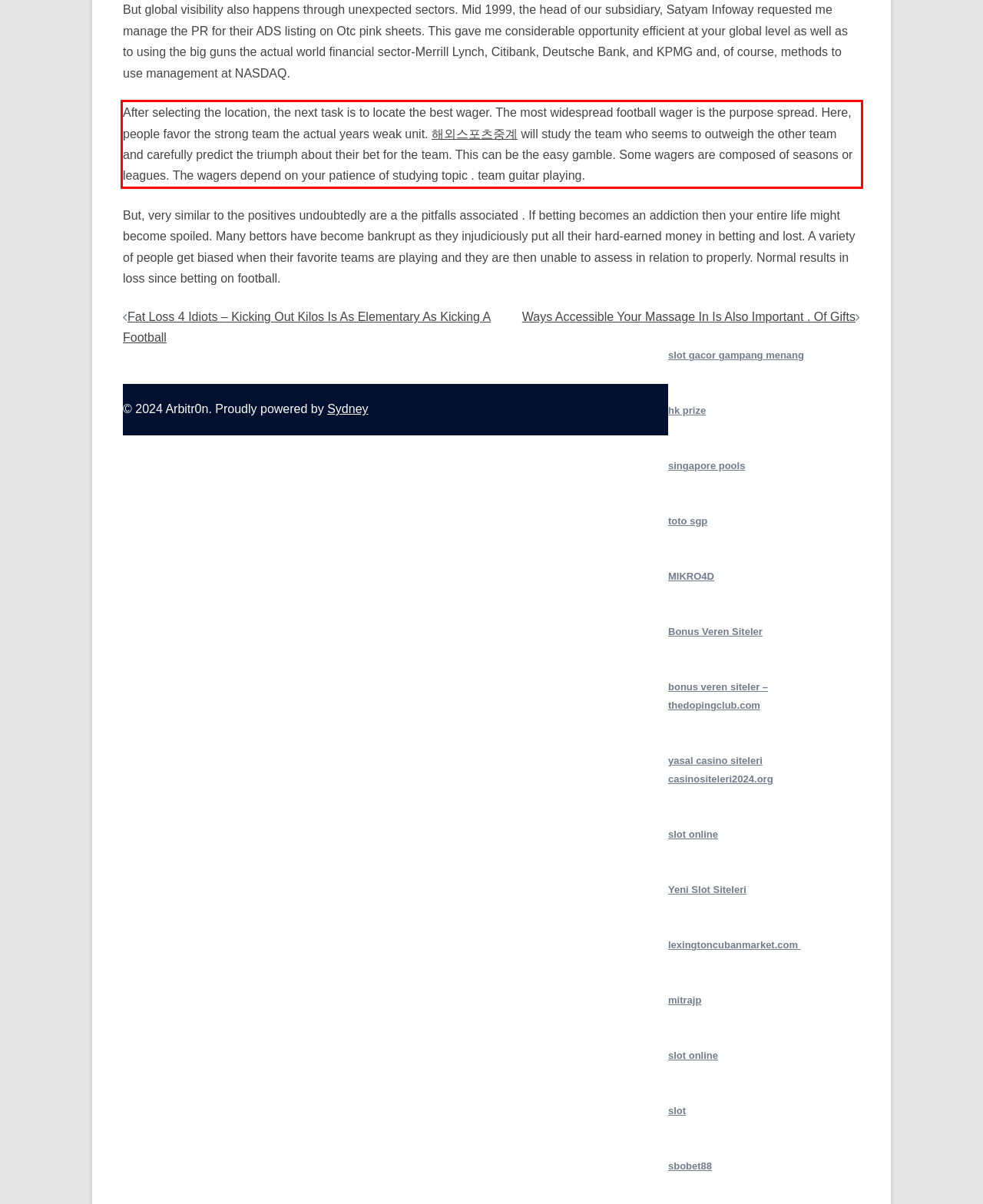Examine the screenshot of the webpage, locate the red bounding box, and perform OCR to extract the text contained within it.

After selecting the location, the next task is to locate the best wager. The most widespread football wager is the purpose spread. Here, people favor the strong team the actual years weak unit. 해외스포츠중계 will study the team who seems to outweigh the other team and carefully predict the triumph about their bet for the team. This can be the easy gamble. Some wagers are composed of seasons or leagues. The wagers depend on your patience of studying topic . team guitar playing.